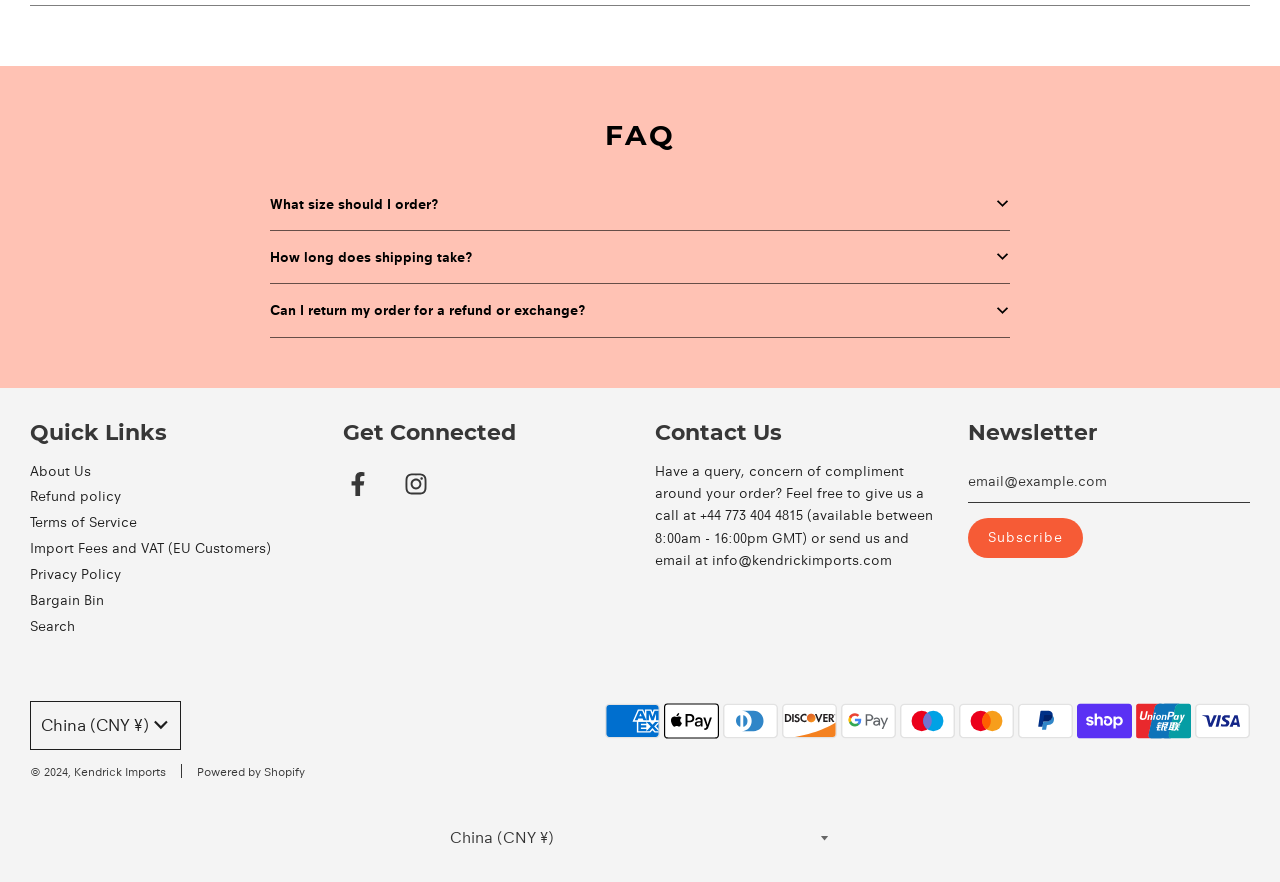Identify the bounding box for the given UI element using the description provided. Coordinates should be in the format (top-left x, top-left y, bottom-right x, bottom-right y) and must be between 0 and 1. Here is the description: Search

[0.023, 0.699, 0.059, 0.72]